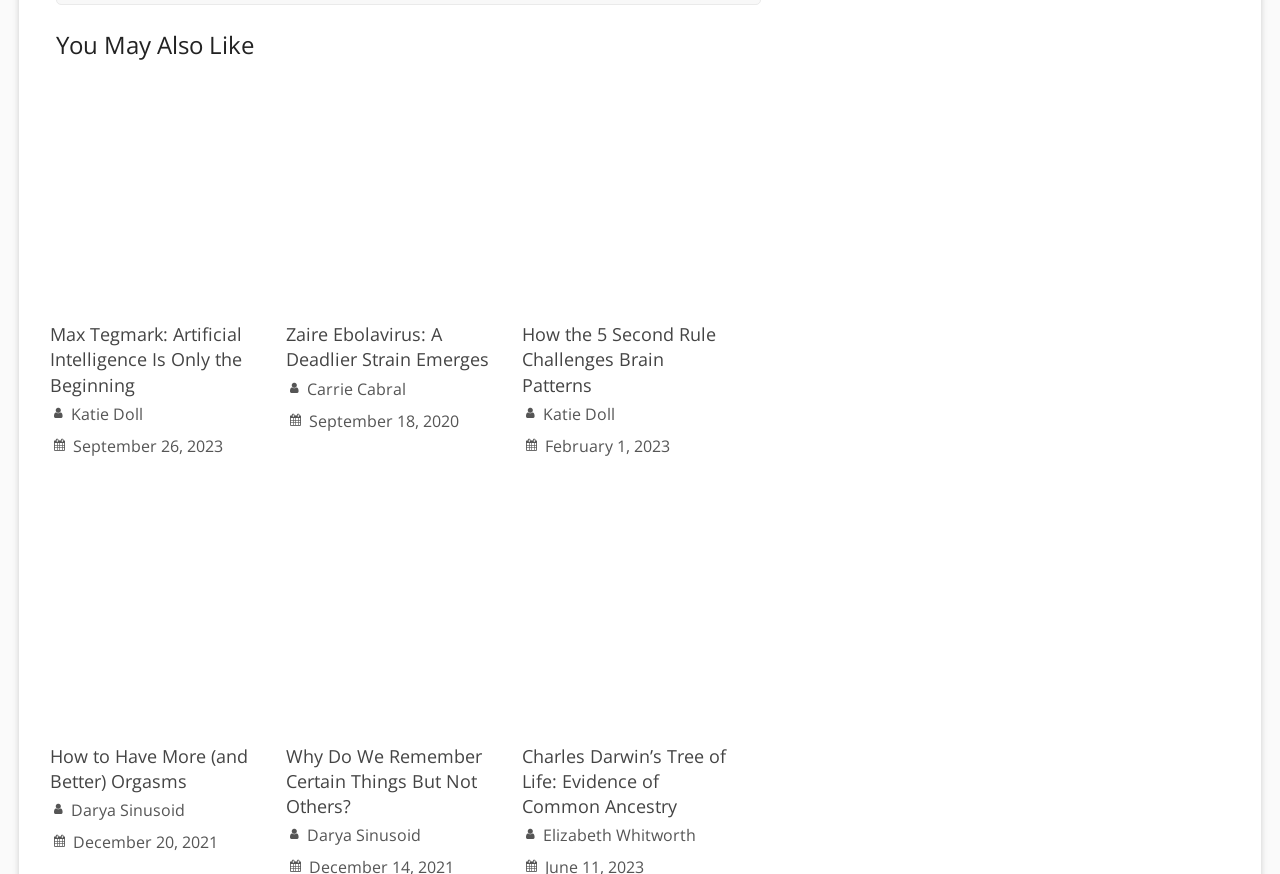Please specify the bounding box coordinates of the clickable region to carry out the following instruction: "View the image of 'How the 5 Second Rule Challenges Brain Patterns'". The coordinates should be four float numbers between 0 and 1, in the format [left, top, right, bottom].

[0.408, 0.103, 0.575, 0.348]